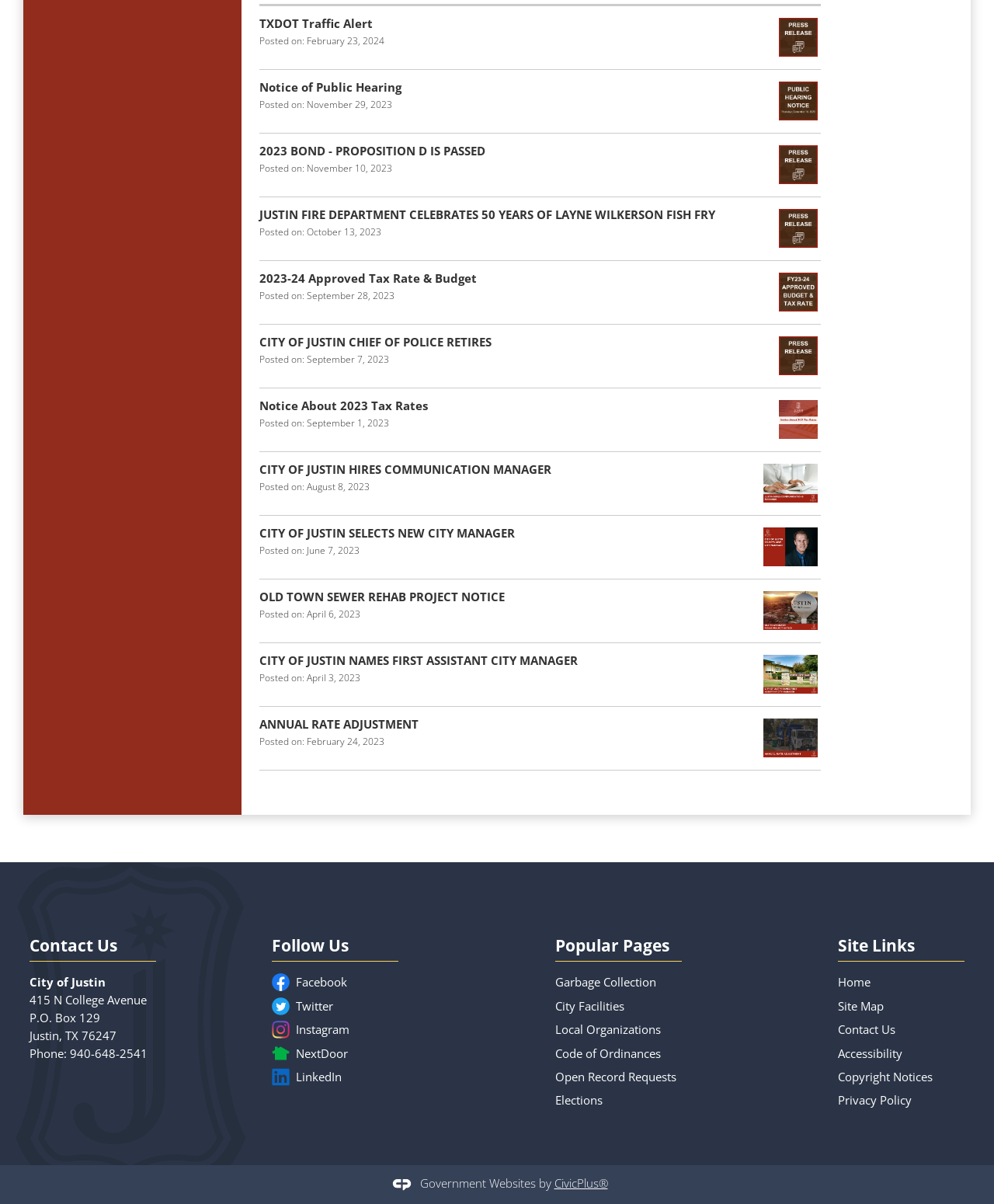Please identify the bounding box coordinates of the element's region that should be clicked to execute the following instruction: "View Notice of Public Hearing". The bounding box coordinates must be four float numbers between 0 and 1, i.e., [left, top, right, bottom].

[0.261, 0.065, 0.404, 0.078]